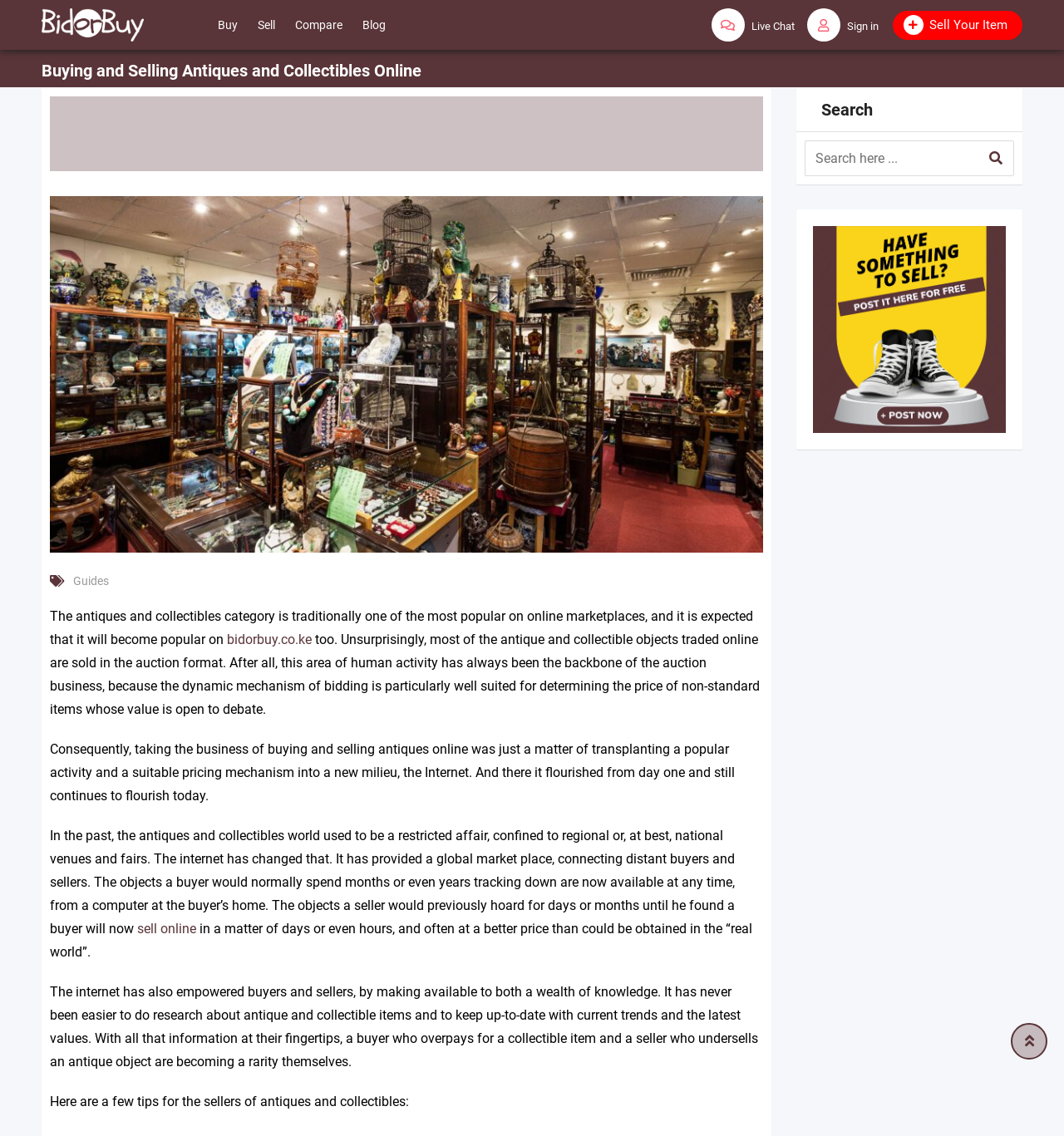Determine the bounding box coordinates for the clickable element required to fulfill the instruction: "Click on 'Bid or Buy'". Provide the coordinates as four float numbers between 0 and 1, i.e., [left, top, right, bottom].

[0.039, 0.004, 0.173, 0.04]